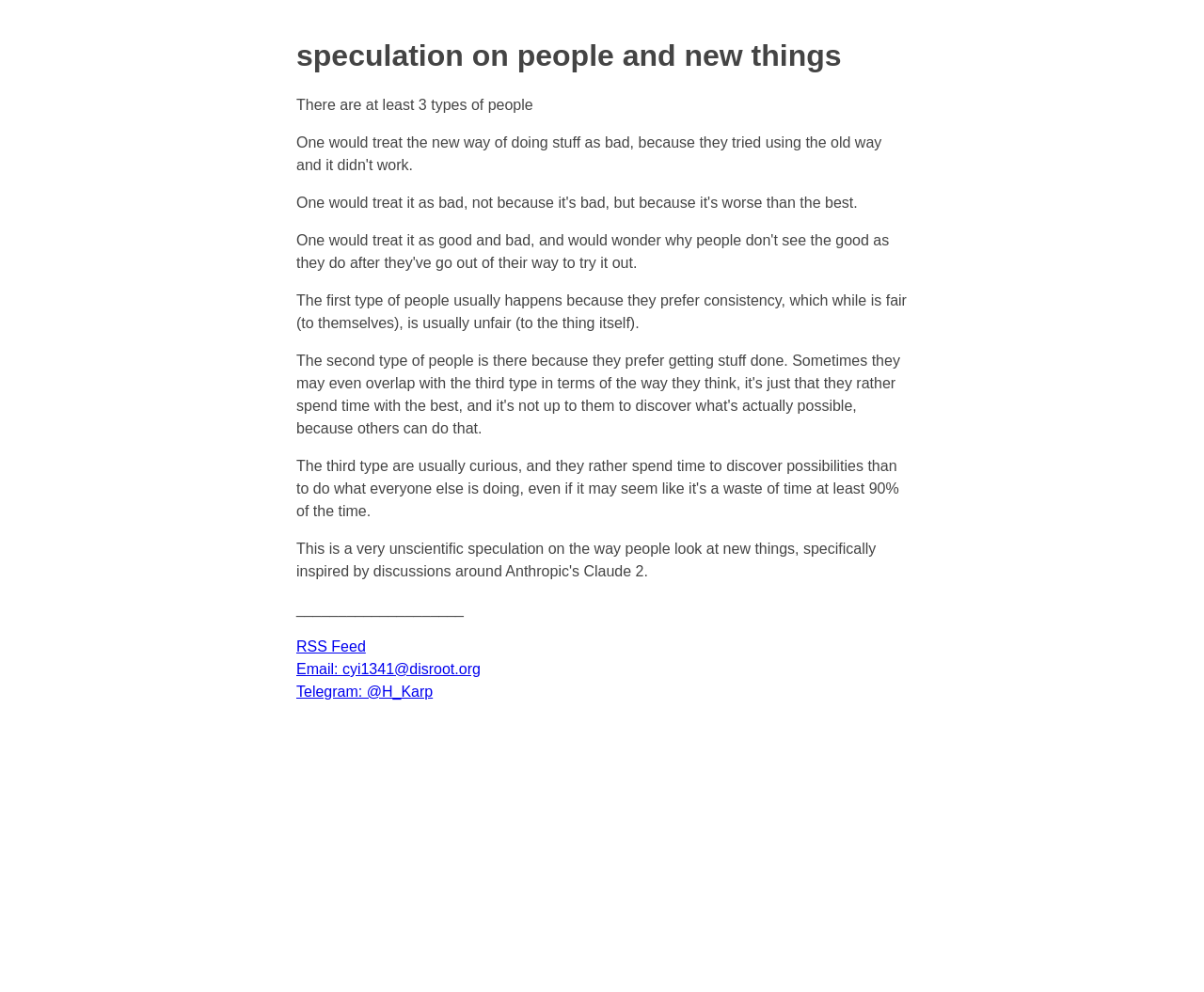Answer briefly with one word or phrase:
How many types of people are mentioned?

3